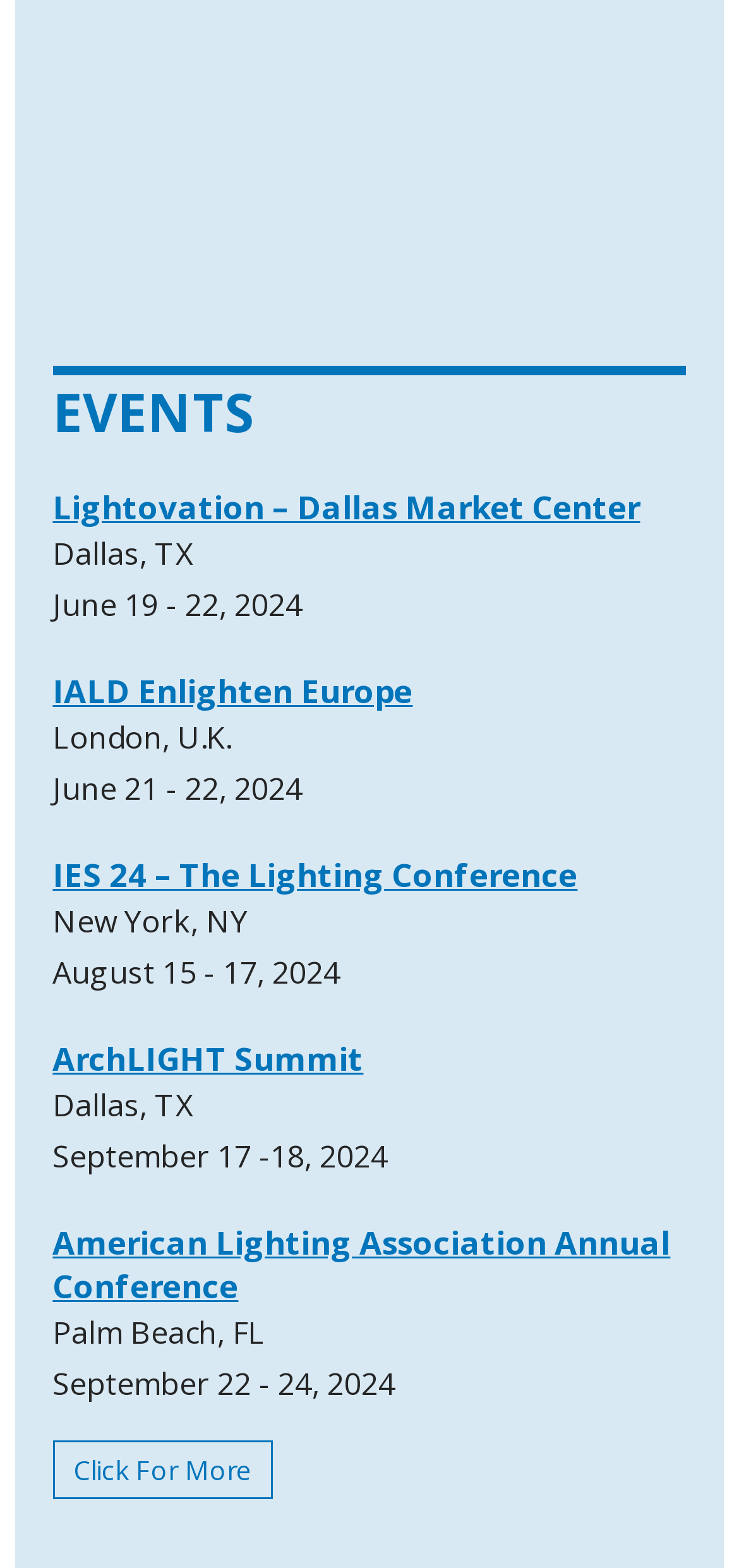Reply to the question below using a single word or brief phrase:
What is the purpose of the 'Click For More' link?

To view more events